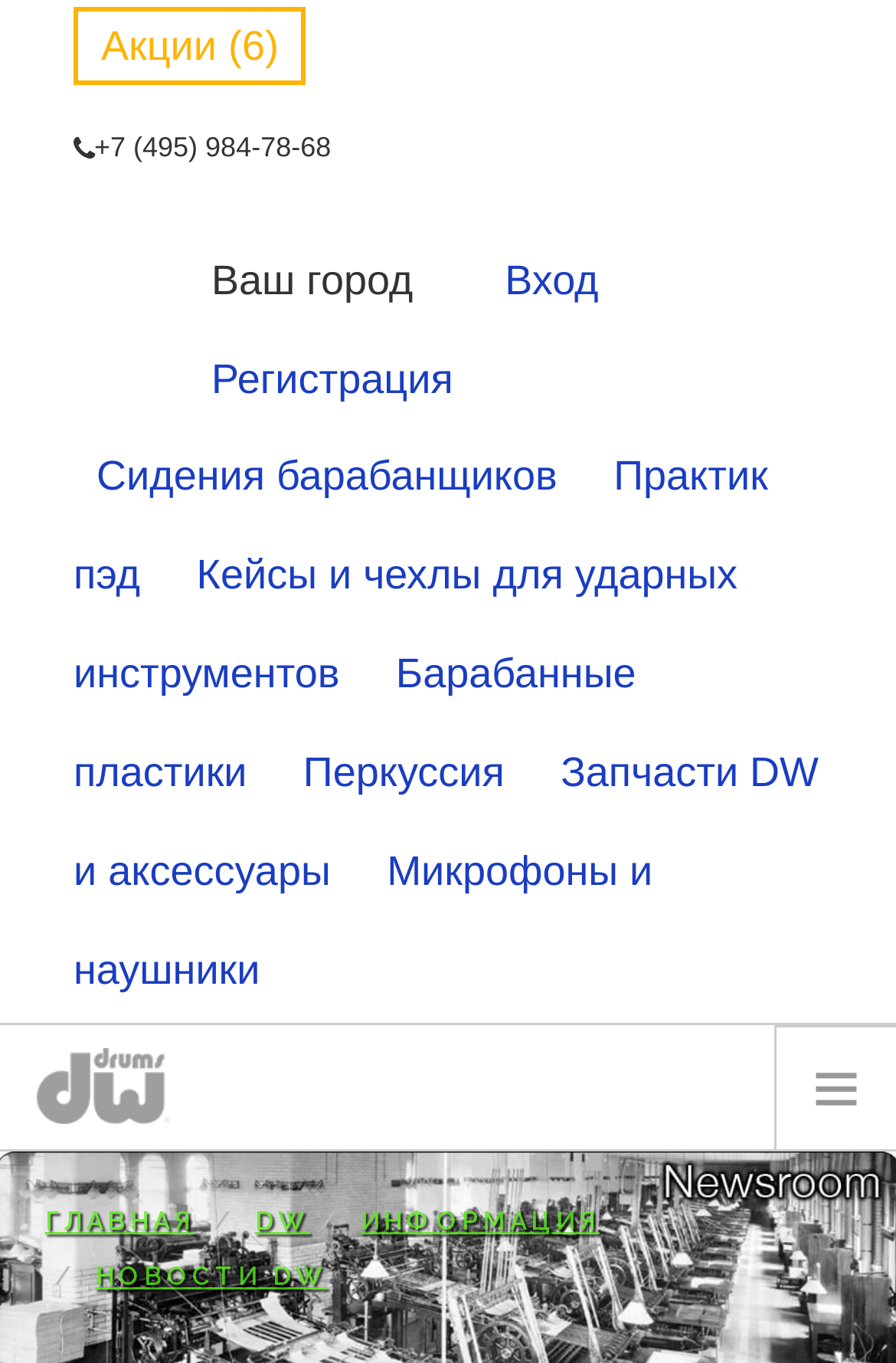From the webpage screenshot, predict the bounding box coordinates (top-left x, top-left y, bottom-right x, bottom-right y) for the UI element described here: Сидения барабанщиков

[0.082, 0.324, 0.648, 0.374]